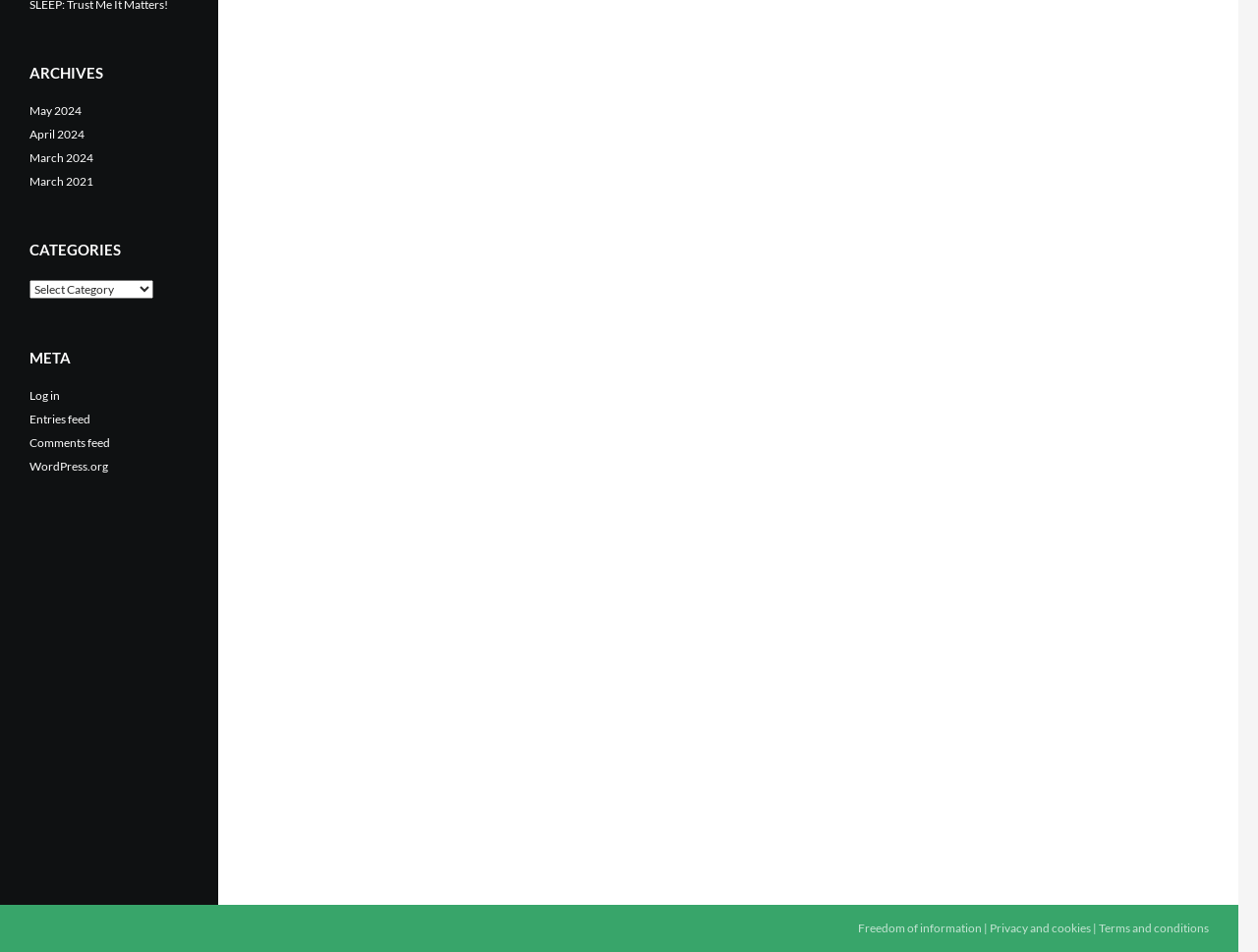Given the element description, predict the bounding box coordinates in the format (top-left x, top-left y, bottom-right x, bottom-right y), using floating point numbers between 0 and 1: Terms and conditions

[0.873, 0.967, 0.961, 0.982]